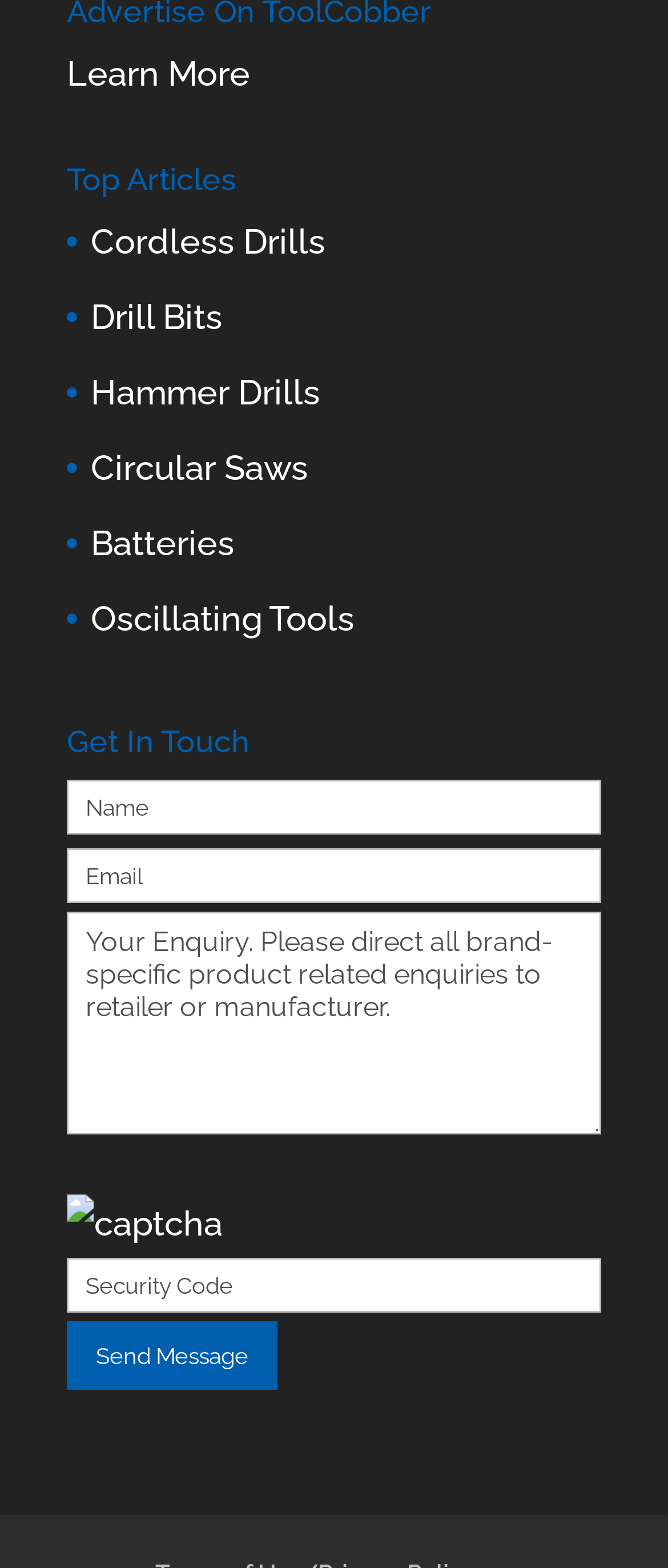Please mark the bounding box coordinates of the area that should be clicked to carry out the instruction: "Click on Learn More".

[0.1, 0.034, 0.374, 0.06]